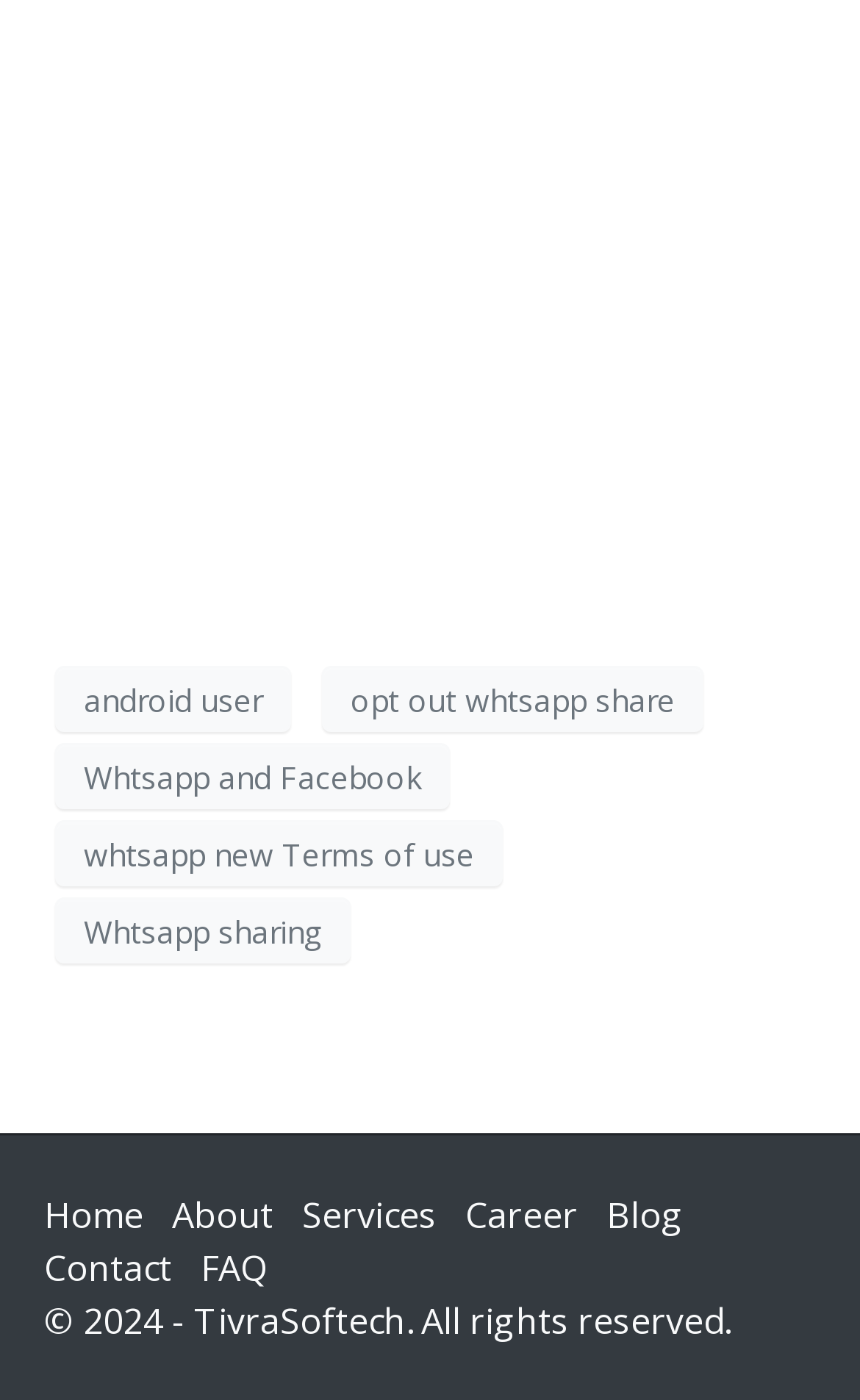Determine the bounding box coordinates (top-left x, top-left y, bottom-right x, bottom-right y) of the UI element described in the following text: whtsapp new Terms of use

[0.064, 0.586, 0.585, 0.634]